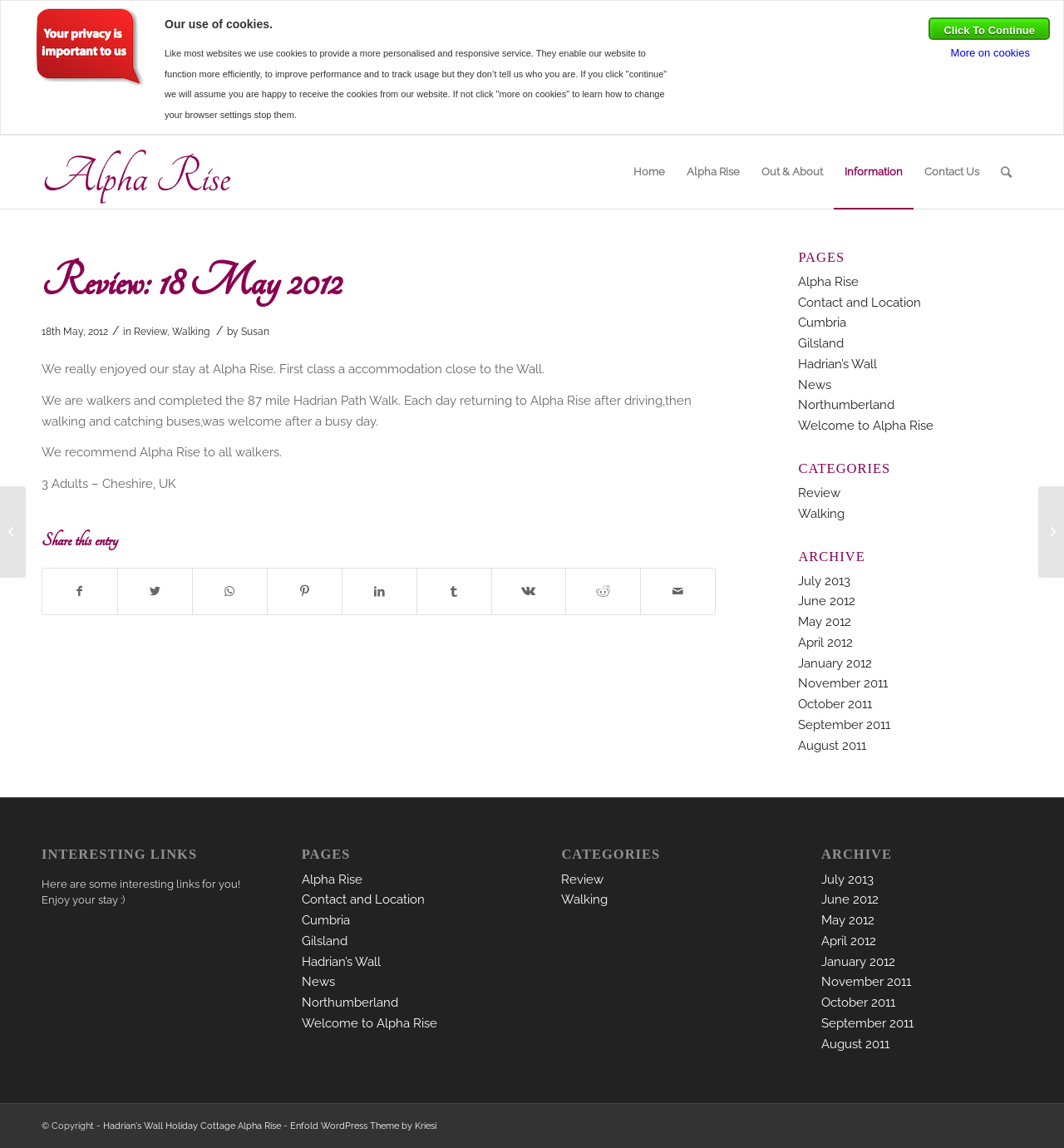Kindly determine the bounding box coordinates of the area that needs to be clicked to fulfill this instruction: "Visit the Hadrian's Wall Holiday Cottage Alpha Rise page".

[0.039, 0.118, 0.217, 0.182]